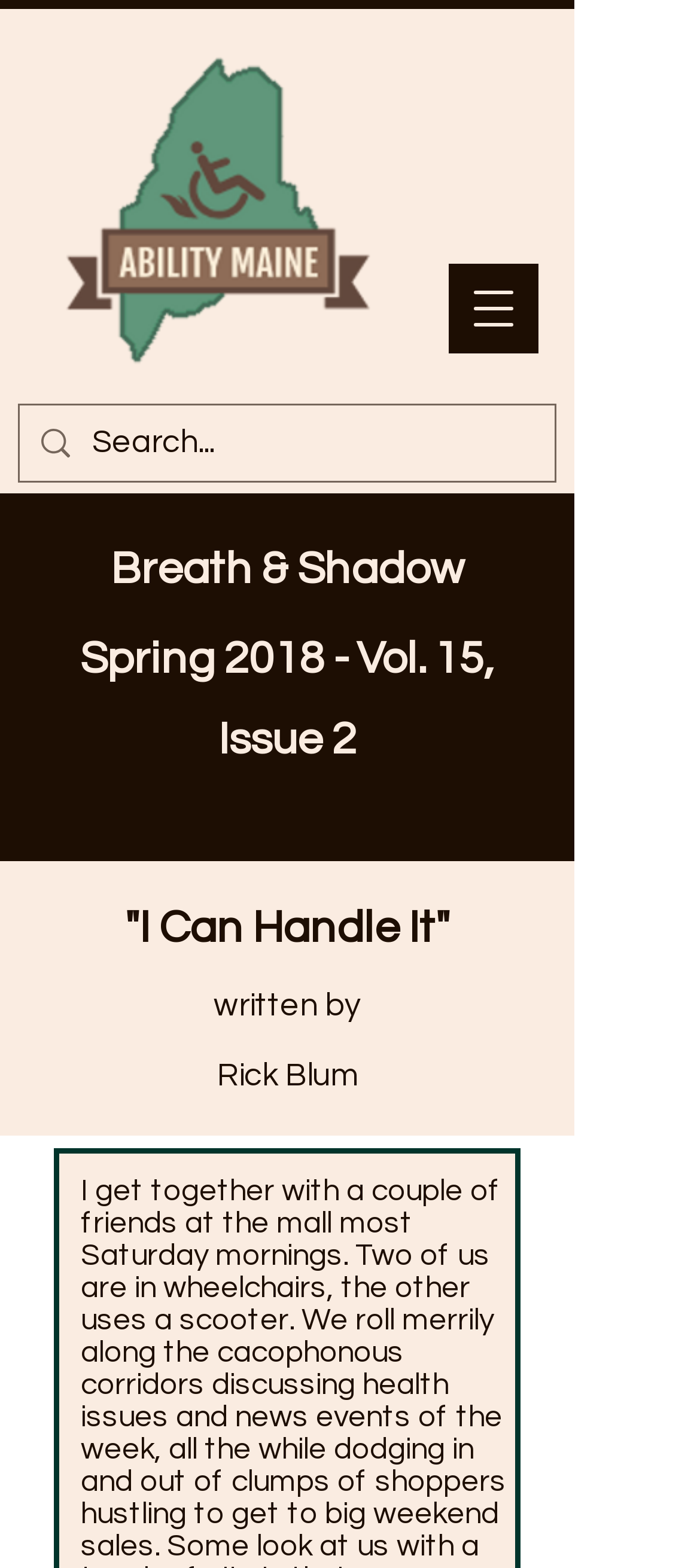Please find the bounding box for the following UI element description. Provide the coordinates in (top-left x, top-left y, bottom-right x, bottom-right y) format, with values between 0 and 1: aria-label="Open navigation menu"

[0.641, 0.168, 0.769, 0.225]